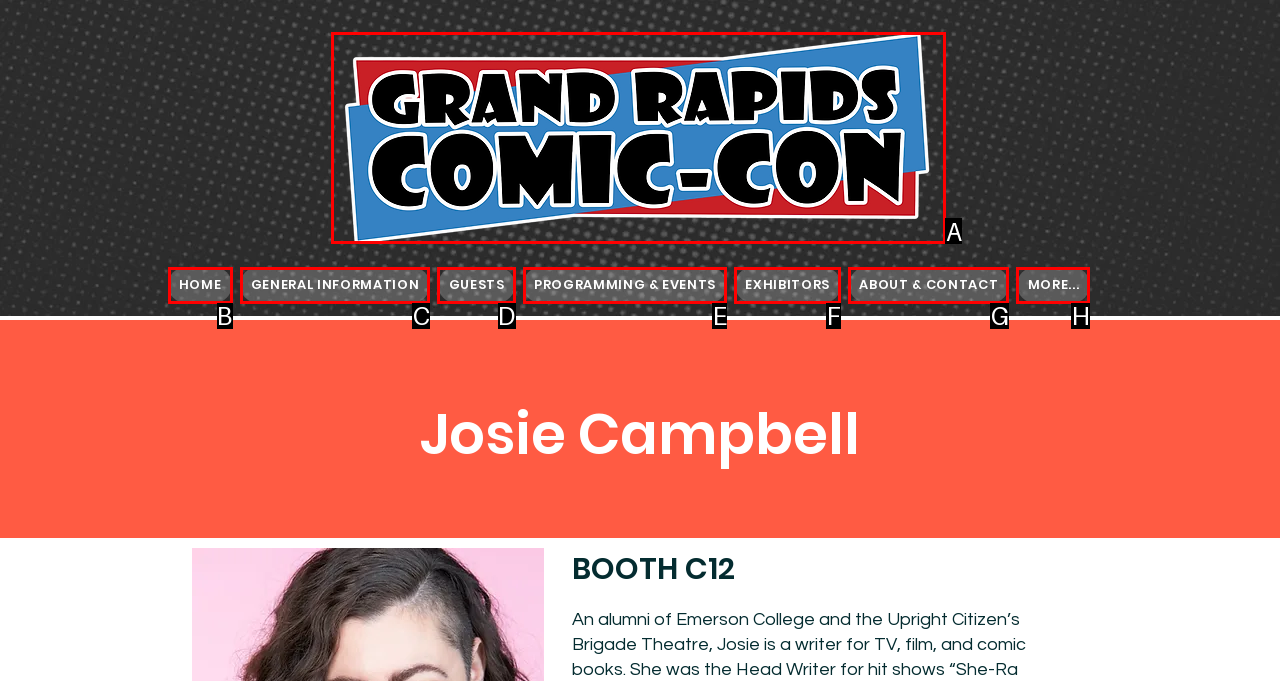Select the HTML element that needs to be clicked to carry out the task: click the logo
Provide the letter of the correct option.

A